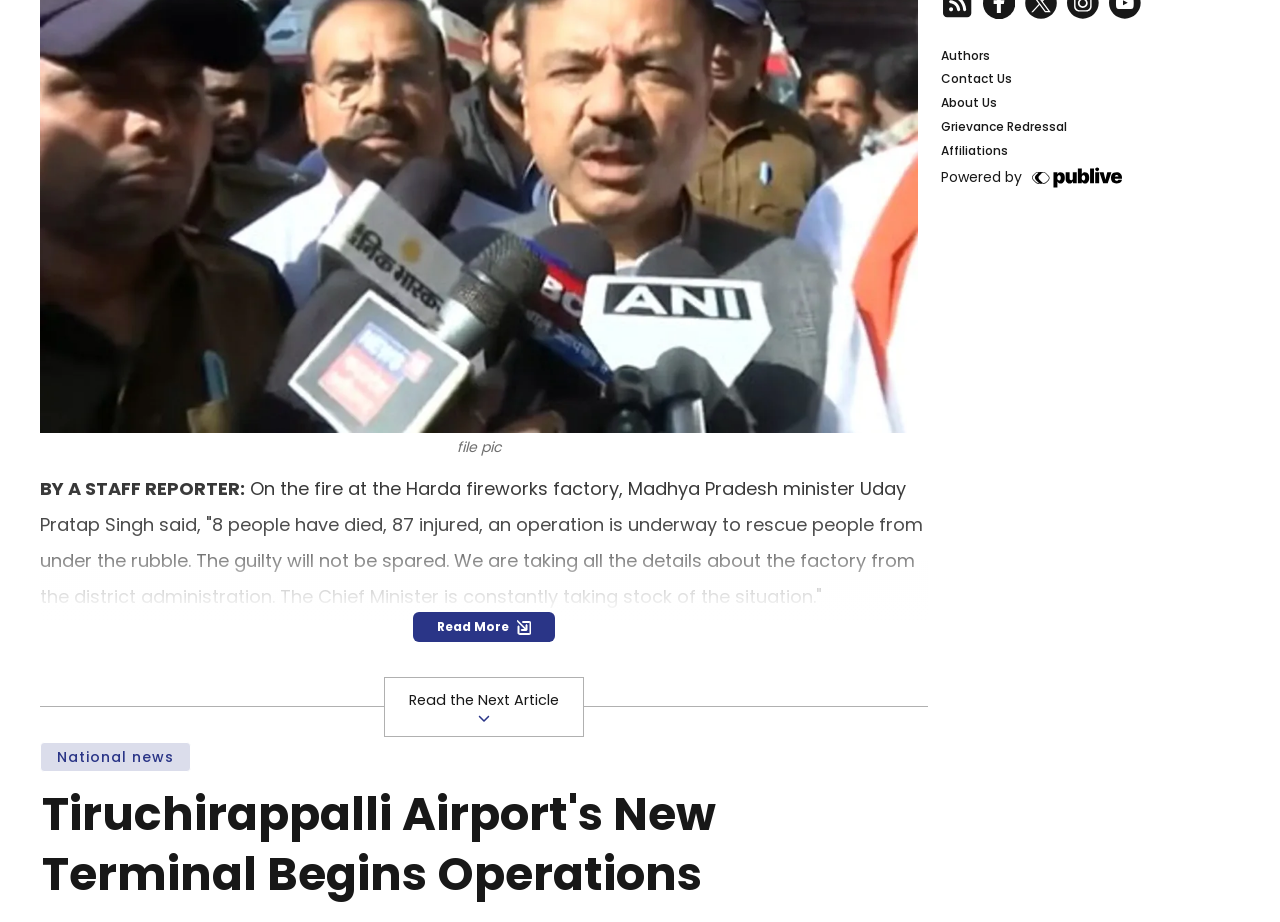Provide the bounding box coordinates for the specified HTML element described in this description: "Affiliations". The coordinates should be four float numbers ranging from 0 to 1, in the format [left, top, right, bottom].

[0.735, 0.151, 0.969, 0.177]